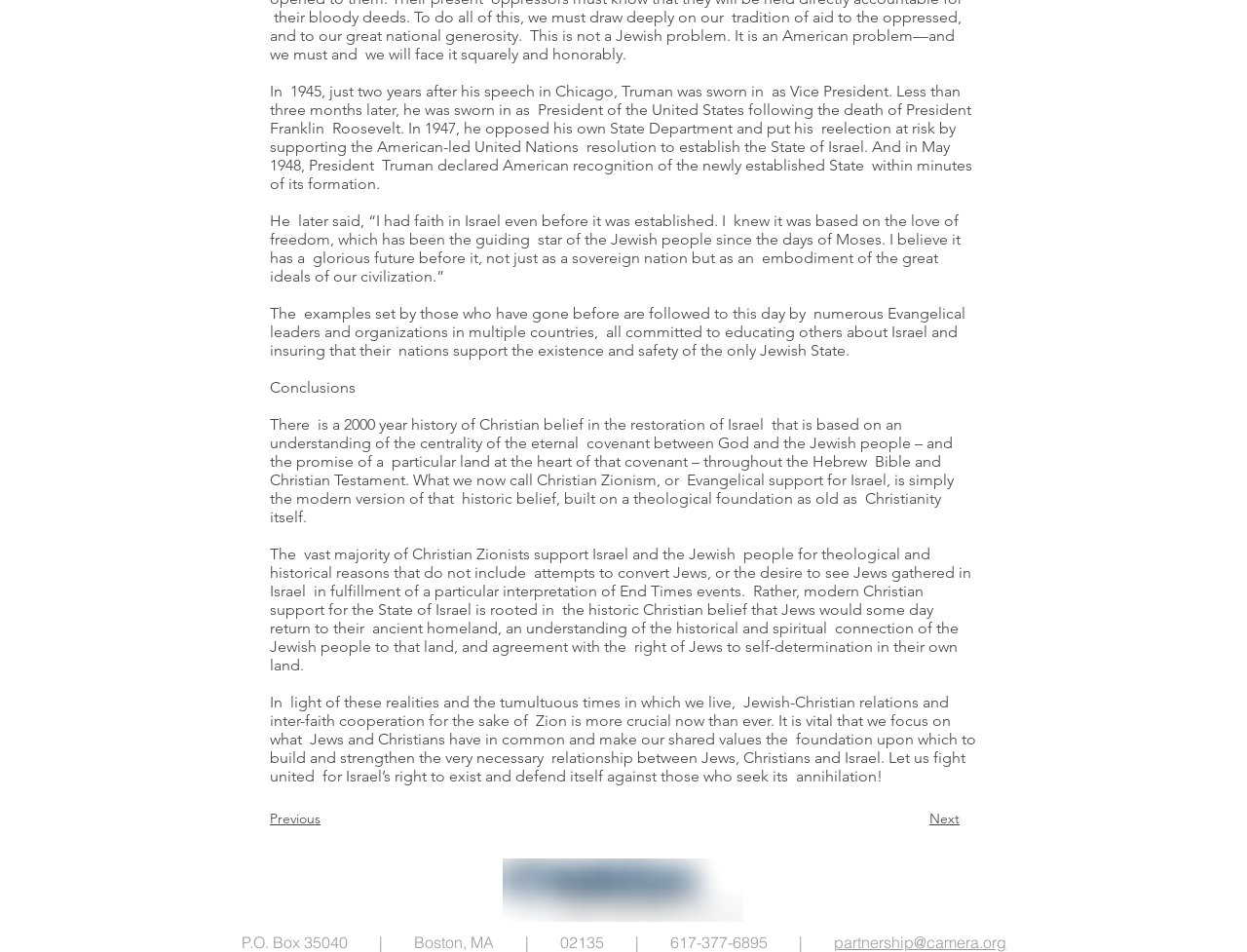What is the purpose of the buttons at the bottom of the page?
Please interpret the details in the image and answer the question thoroughly.

The buttons labeled 'Previous' and 'Next' at the bottom of the page suggest that the content is part of a larger series or sequence, and the buttons allow the user to navigate to the previous or next part of the content.